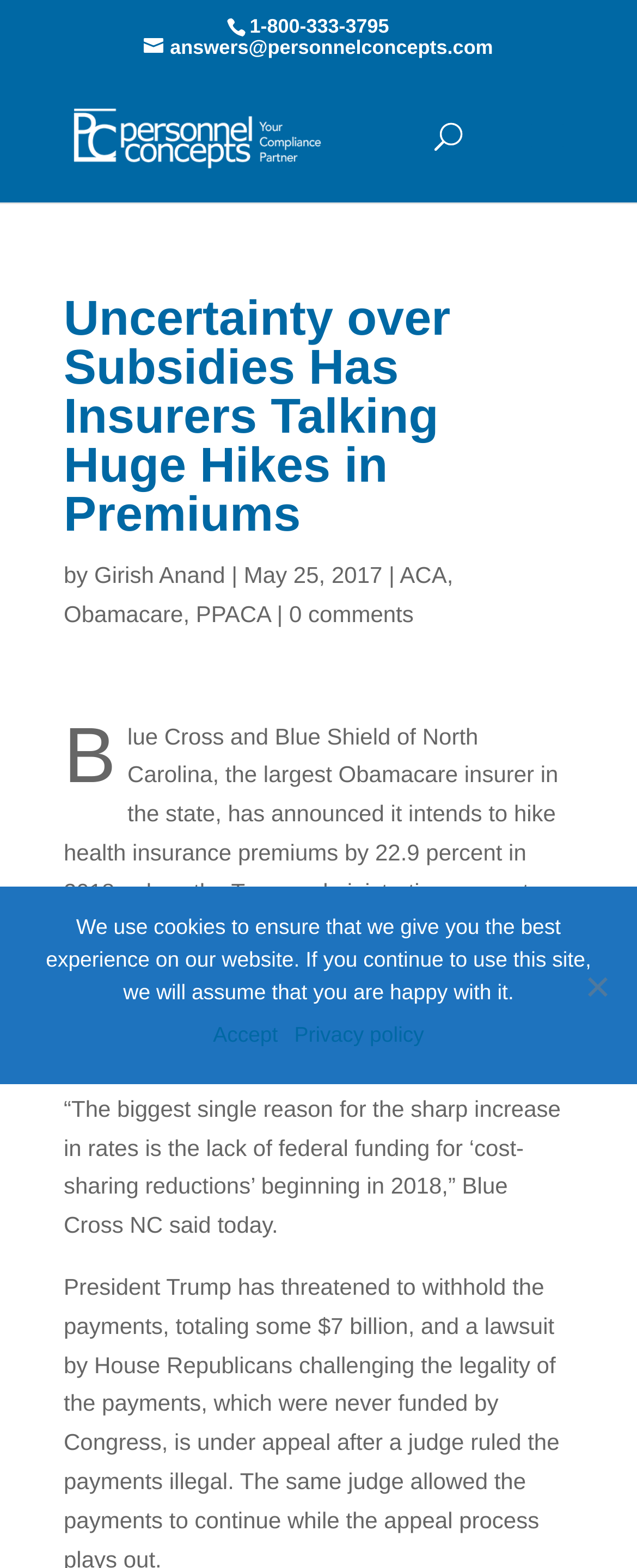Please specify the bounding box coordinates of the clickable region necessary for completing the following instruction: "Send an email to the support team". The coordinates must consist of four float numbers between 0 and 1, i.e., [left, top, right, bottom].

[0.226, 0.023, 0.774, 0.037]